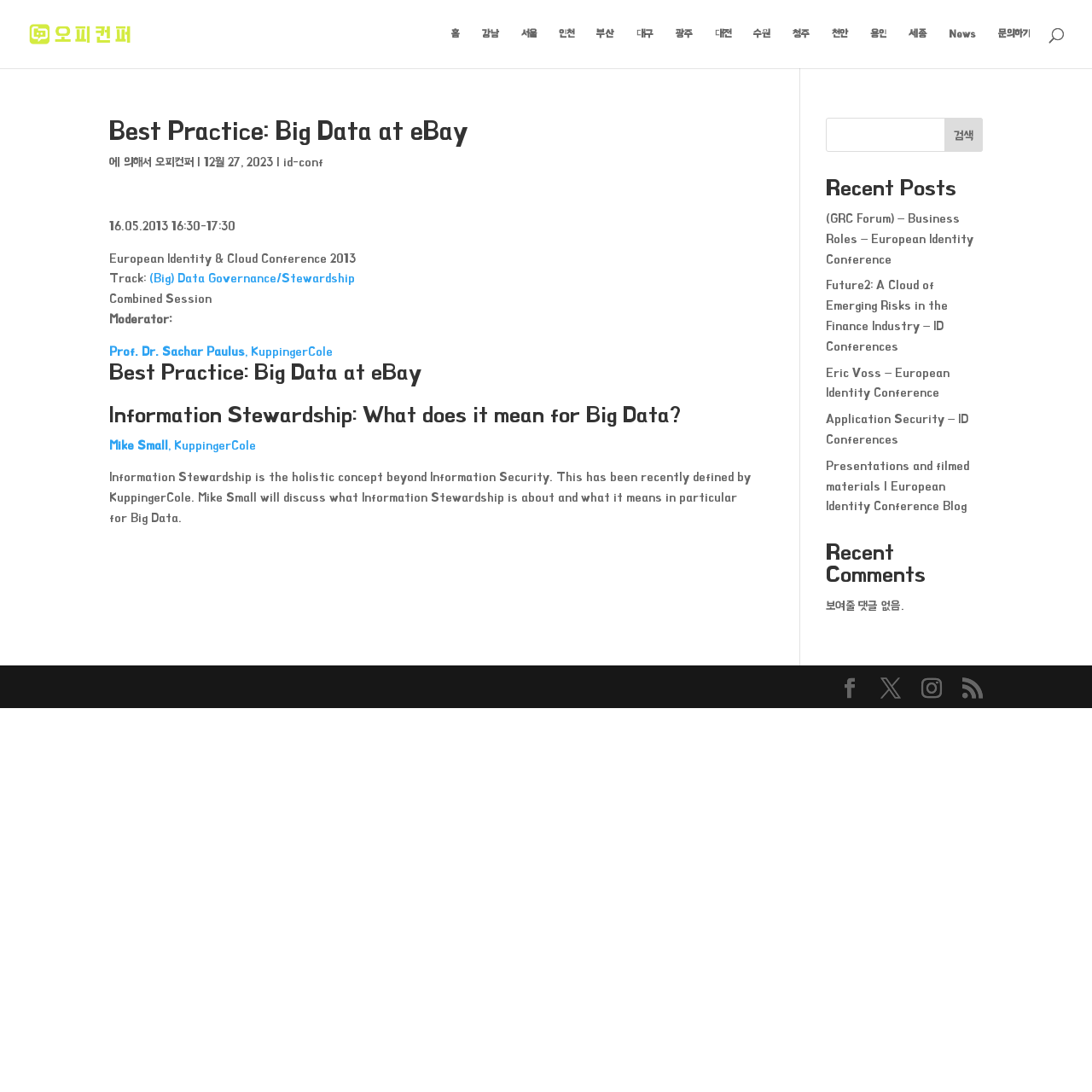Utilize the information from the image to answer the question in detail:
What is the topic of the session?

I inferred this answer by looking at the text '(Big) Data Governance/Stewardship' which is a link under the heading 'Track:' and is related to the main topic of the webpage 'Best Practice: Big Data at eBay'.